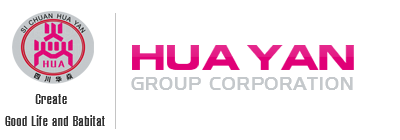Give a complete and detailed account of the image.

The image prominently features the logo of Sichuan Hua Yan Group Corporation, which includes a circular emblem and the company's name. The emblem is stylized, showcasing a unique design encapsulated within a circular frame that reflects the brand's identity. The name "HUA YAN" is displayed in bold, vibrant pink letters, emphasizing the company's modern and innovative approach. Below the name, the slogan "Create Good Life and Habitat" is presented in a more subdued font, reinforcing the company’s mission to enhance living environments and quality of life. This visual representation encapsulates the essence of the corporation's commitment to architectural excellence and community development.